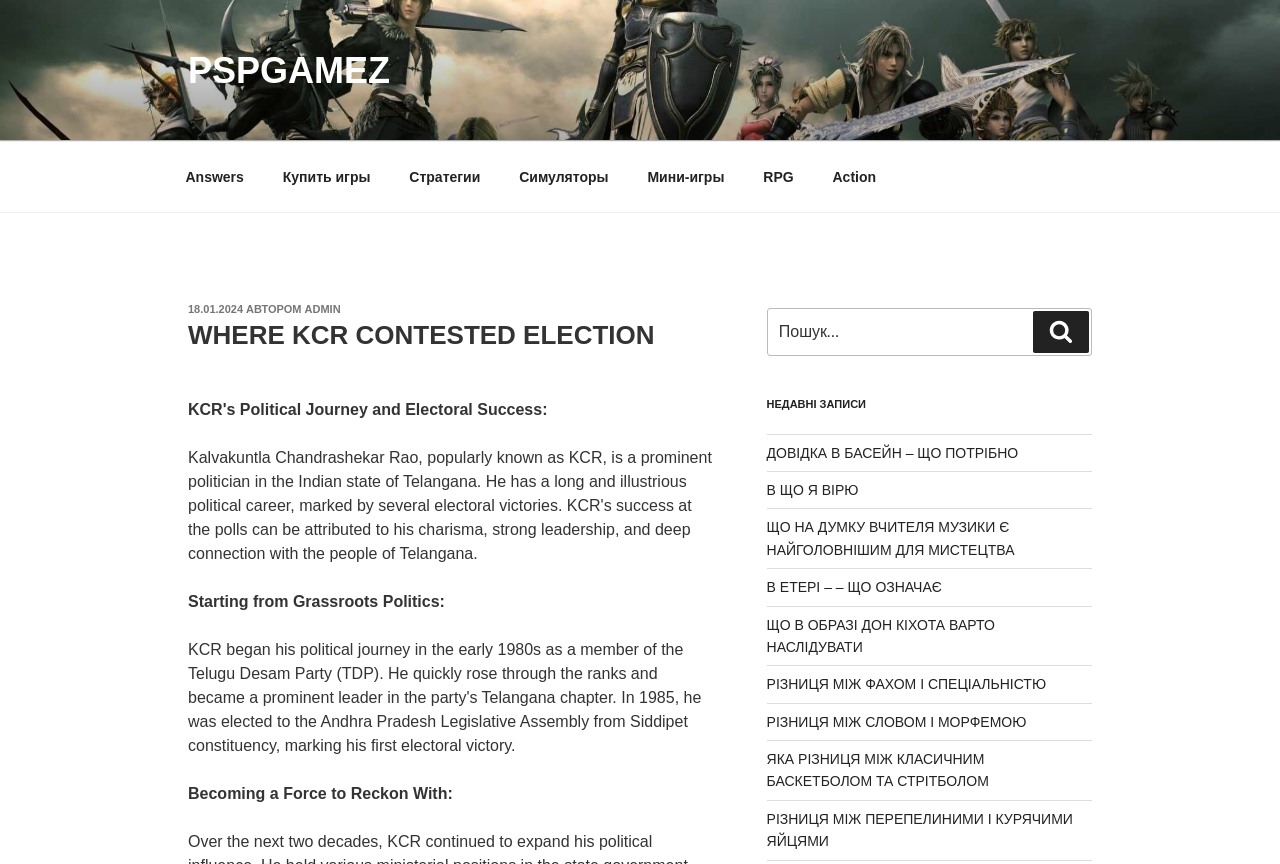Highlight the bounding box coordinates of the region I should click on to meet the following instruction: "Check the recent posts".

[0.599, 0.461, 0.853, 0.476]